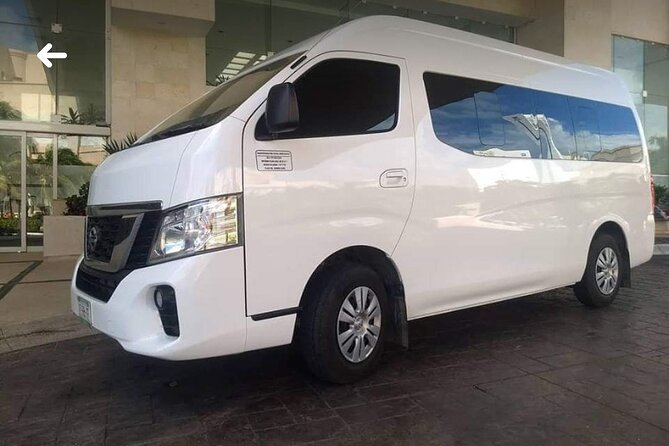Explain the image in a detailed way.

This image features a spacious white van designed for group transfers, prominently showcasing a modern aesthetic with a sleek exterior. The vehicle is parked in an area that suggests a formal or commercial setting, possibly at a hotel or transport hub, indicated by the clean surroundings and visibility of large windows in the background. This type of vehicle is typically used for private transfers, providing a convenient transportation option for travelers looking to move from places like Maizuru Cruise Port to Osaka City Hotels. The ample space within is designed to accommodate multiple passengers comfortably, making it ideal for families or groups, as noted in the nearby information about the service's offerings.